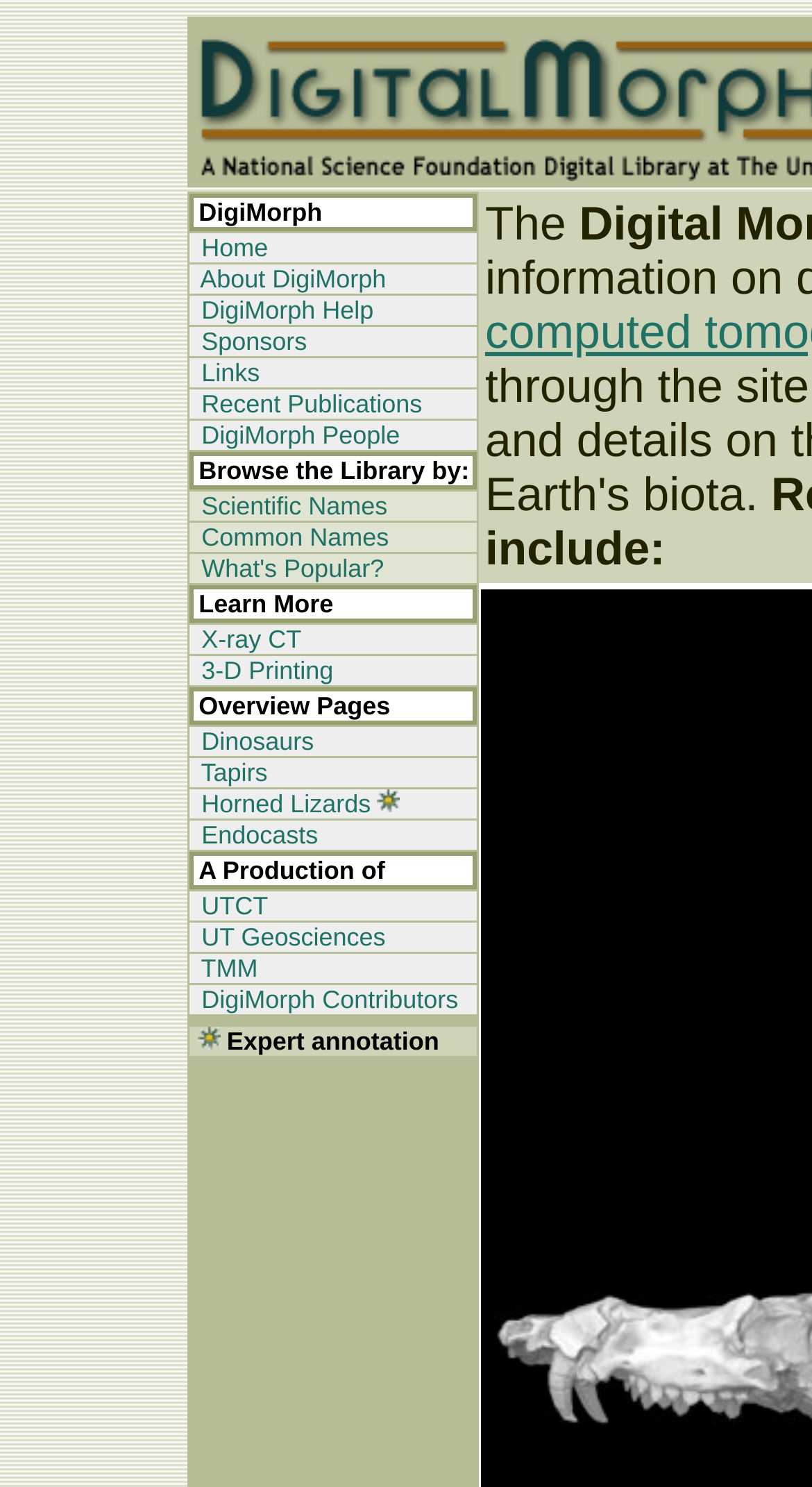What are the different ways to browse the library?
Refer to the image and provide a one-word or short phrase answer.

Scientific Names, Common Names, What's Popular?